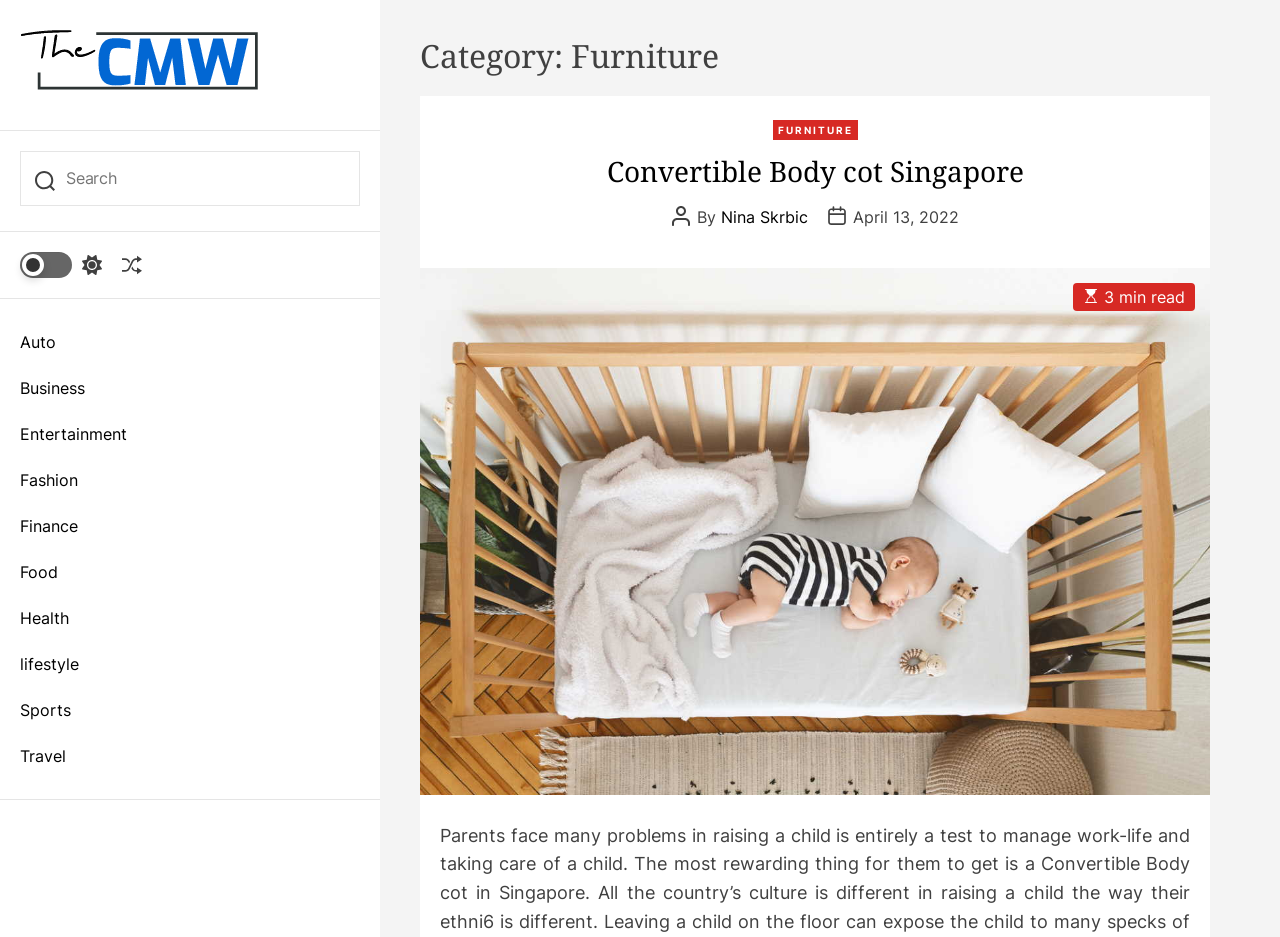Can you give a comprehensive explanation to the question given the content of the image?
What is the category of the current article?

I determined the category by looking at the header section of the webpage, where it says 'Category: Furniture'.